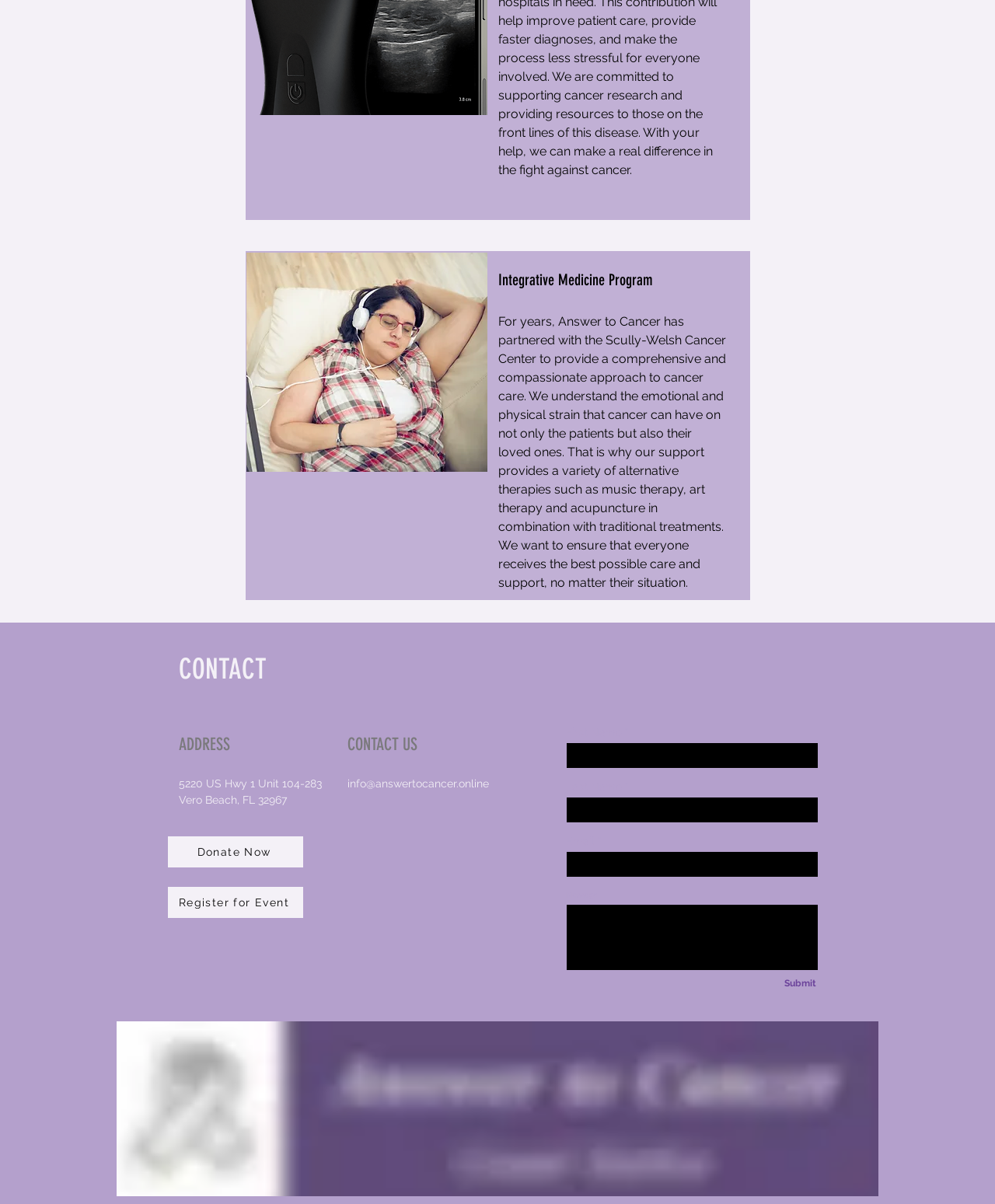Using the given description, provide the bounding box coordinates formatted as (top-left x, top-left y, bottom-right x, bottom-right y), with all values being floating point numbers between 0 and 1. Description: 2.6 Conclusion –

None